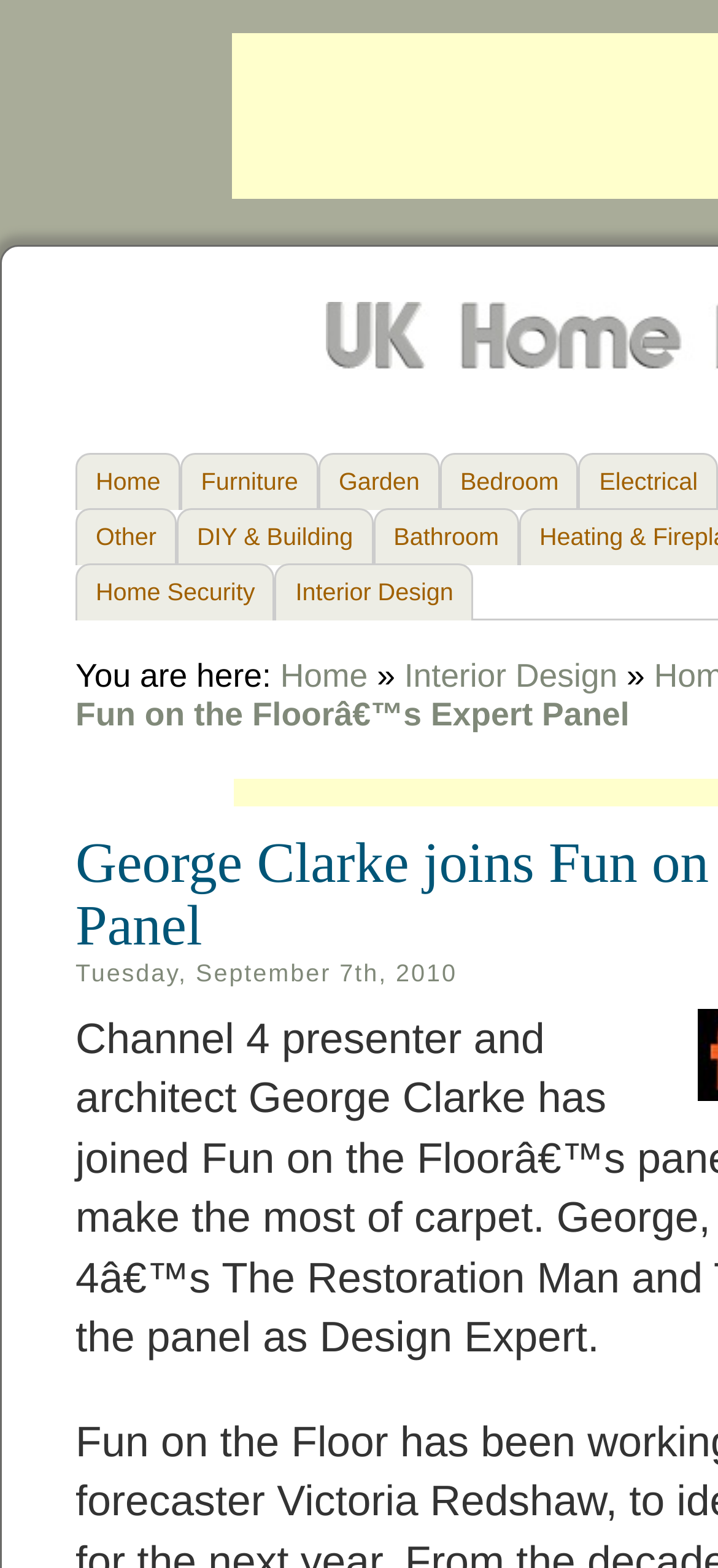Give a detailed account of the webpage.

The webpage is about George Clarke, a Channel 4 presenter and architect, joining Fun on the Floor's expert panel to help people make the most of carpet. 

At the top of the page, there are six links in a row, including "Home", "Furniture", "Garden", "Bedroom", "Electrical", and "Other", which are likely the main categories of the website. Below these links, there are five more links, including "DIY & Building", "Bathroom", "Home Security", "Interior Design", and another "Other" link. 

On the left side of the page, there is a "You are here:" section, which indicates the current location within the website. This section consists of three links: "Home", "Interior Design", and a "»" symbol in between. 

Further down the page, there is a date displayed, "Tuesday, September 7th, 2010", which might be the publication date of the article or the date of George Clarke's joining the expert panel.